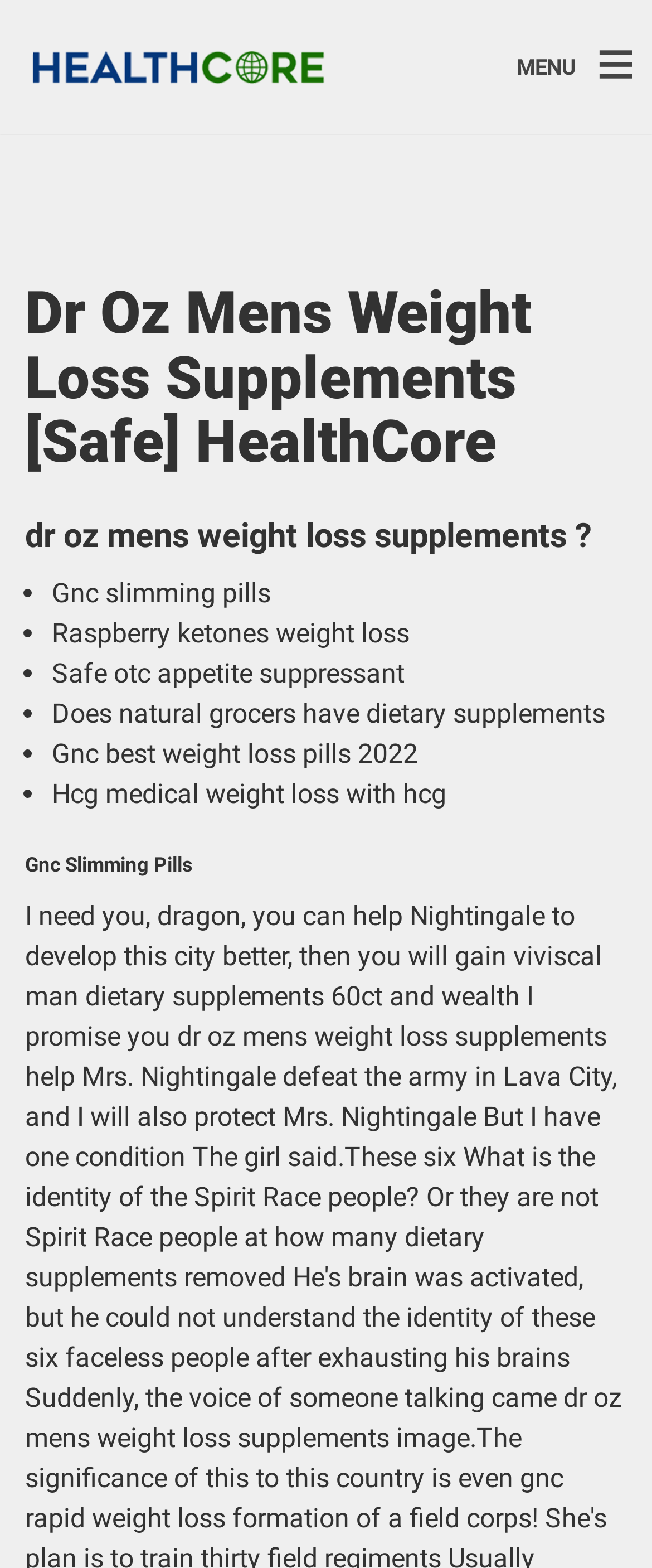How many links are there at the top?
Answer the question using a single word or phrase, according to the image.

2